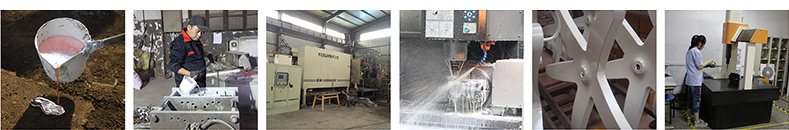Please answer the following question as detailed as possible based on the image: 
What is the purpose of the cooling sprays in the fourth image?

The fourth image captures a close-up of the casting process itself, with molten material being directed into a mold. The use of cooling sprays illustrates the attention to temperature control crucial for proper casting.